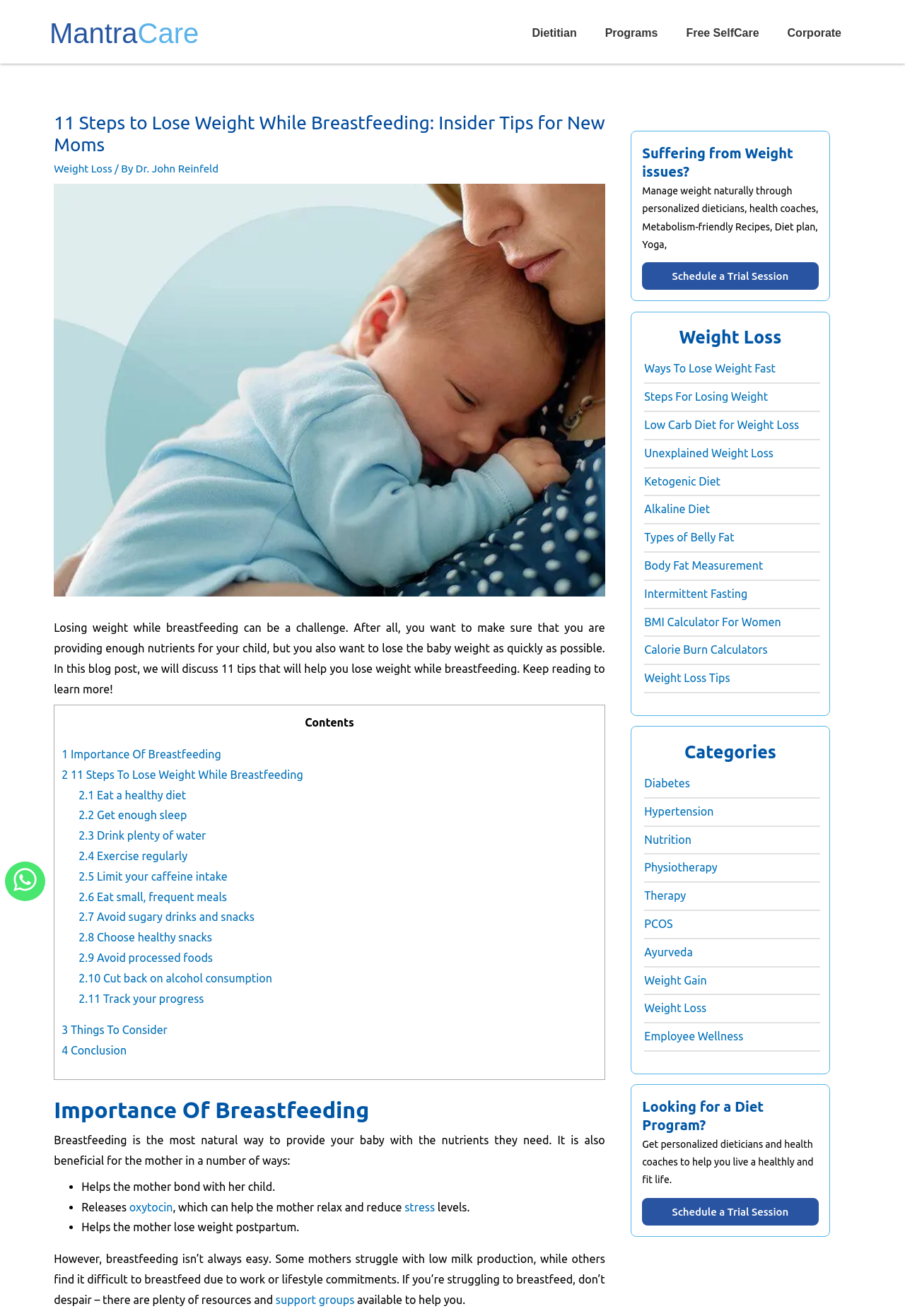For the following element description, predict the bounding box coordinates in the format (top-left x, top-left y, bottom-right x, bottom-right y). All values should be floating point numbers between 0 and 1. Description: Weight Loss Tips

[0.712, 0.51, 0.807, 0.52]